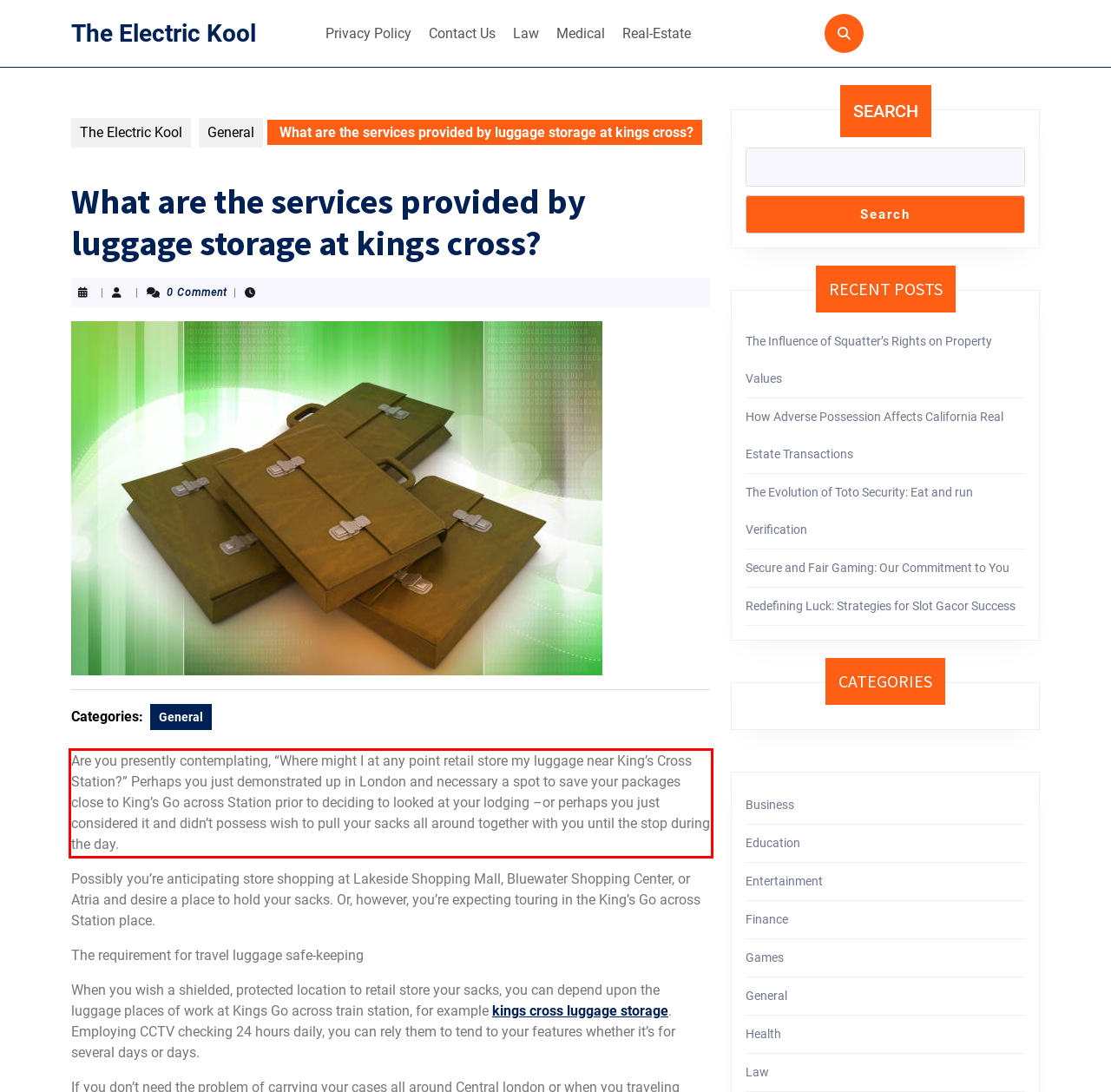Given a screenshot of a webpage containing a red bounding box, perform OCR on the text within this red bounding box and provide the text content.

Are you presently contemplating, “Where might I at any point retail store my luggage near King’s Cross Station?” Perhaps you just demonstrated up in London and necessary a spot to save your packages close to King’s Go across Station prior to deciding to looked at your lodging –or perhaps you just considered it and didn’t possess wish to pull your sacks all around together with you until the stop during the day.